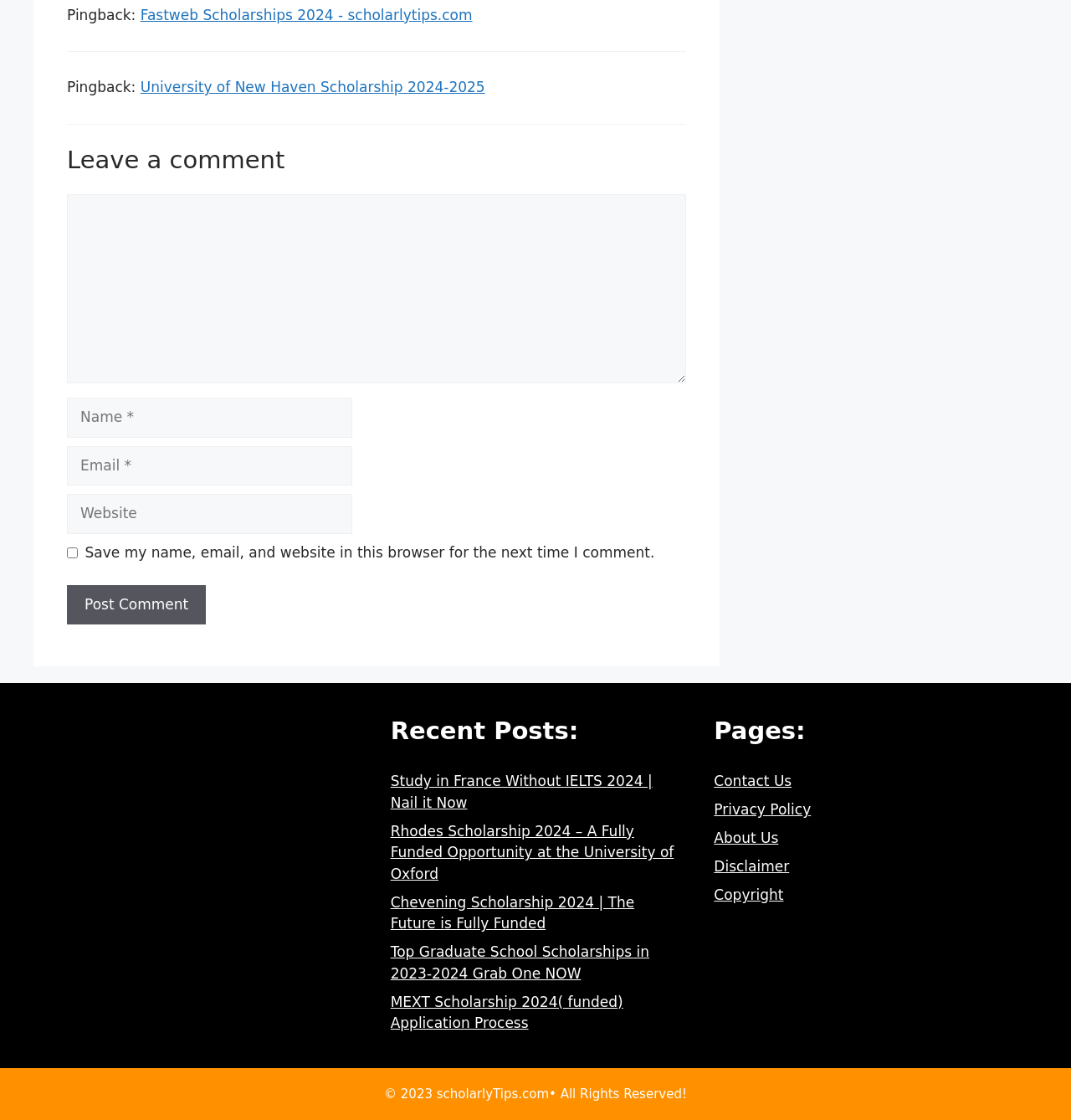Determine the bounding box coordinates for the HTML element described here: "Story Catalog".

None